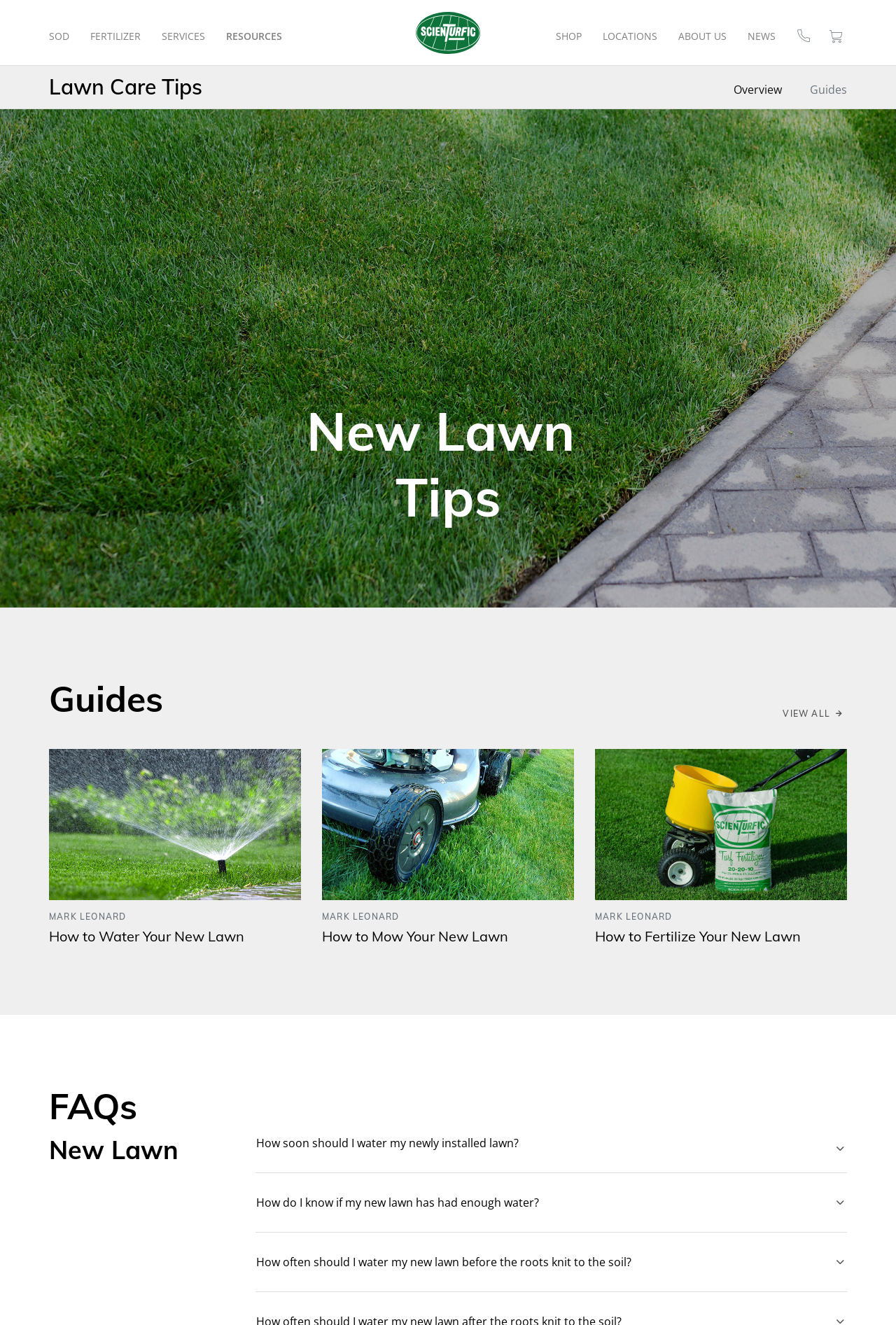Please identify the bounding box coordinates of the clickable area that will fulfill the following instruction: "View the 'How to Water Your New Lawn' guide". The coordinates should be in the format of four float numbers between 0 and 1, i.e., [left, top, right, bottom].

[0.055, 0.7, 0.308, 0.713]